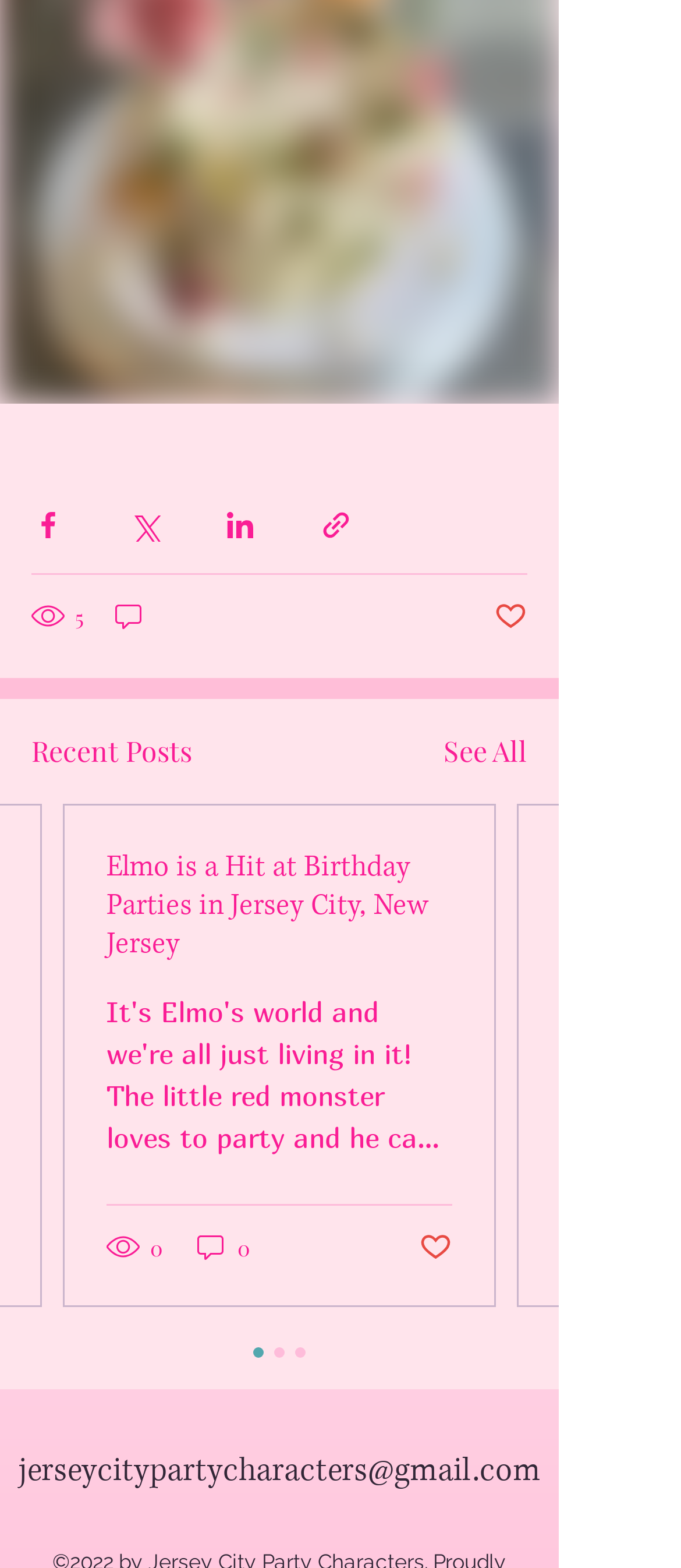Determine the bounding box of the UI component based on this description: "parent_node: 5". The bounding box coordinates should be four float values between 0 and 1, i.e., [left, top, right, bottom].

[0.164, 0.382, 0.218, 0.404]